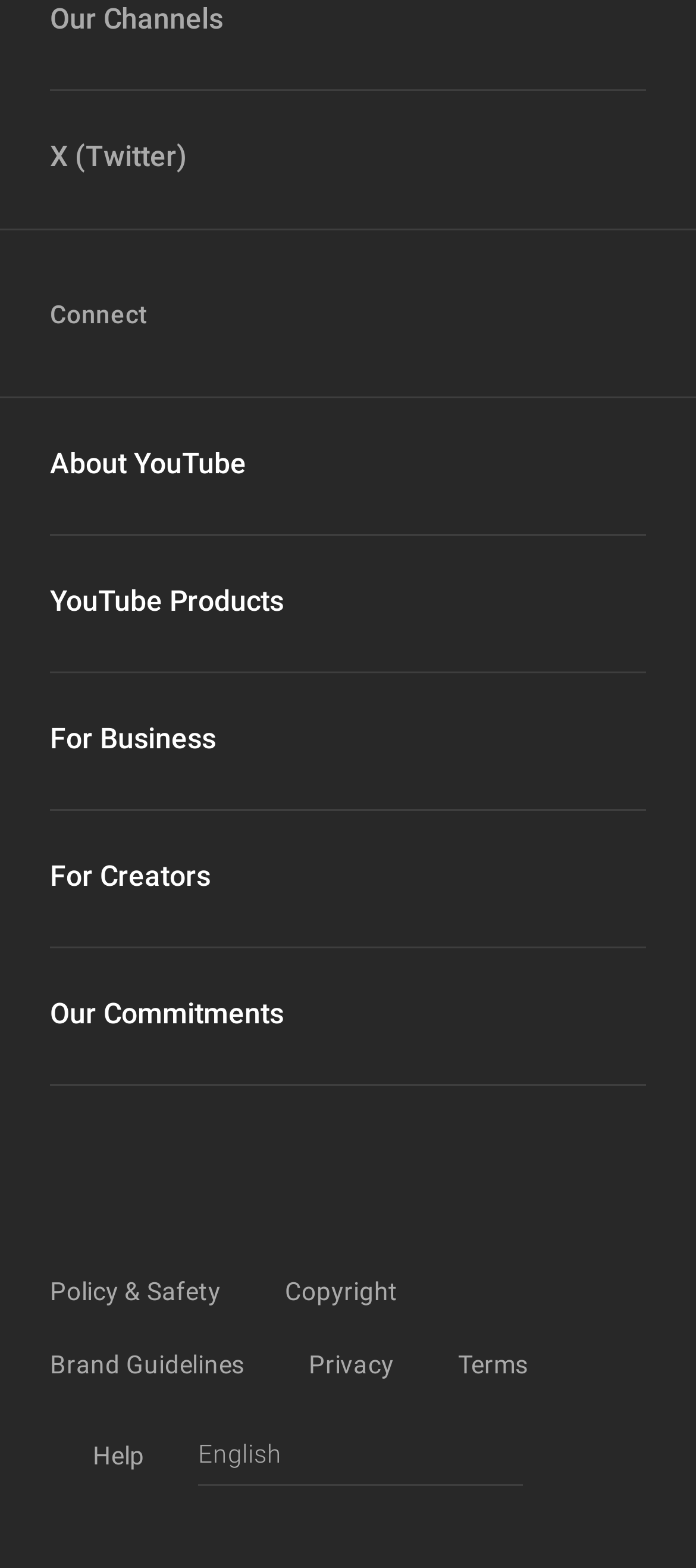What type of content is the website related to?
Please analyze the image and answer the question with as much detail as possible.

The website is related to video sharing, as it is the YouTube website, which is a popular video-sharing platform.